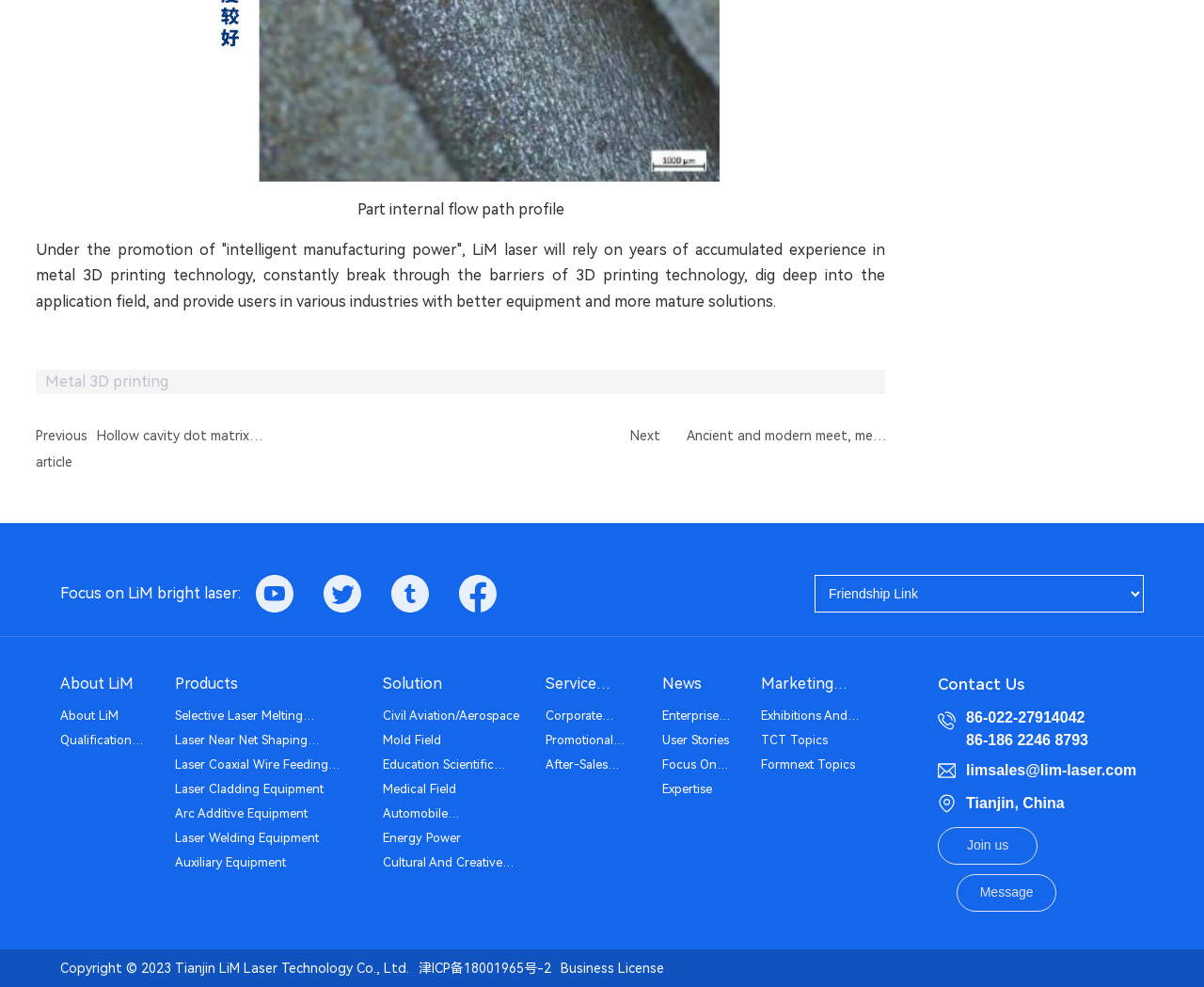Provide a brief response using a word or short phrase to this question:
What is the company's focus on?

LiM bright laser